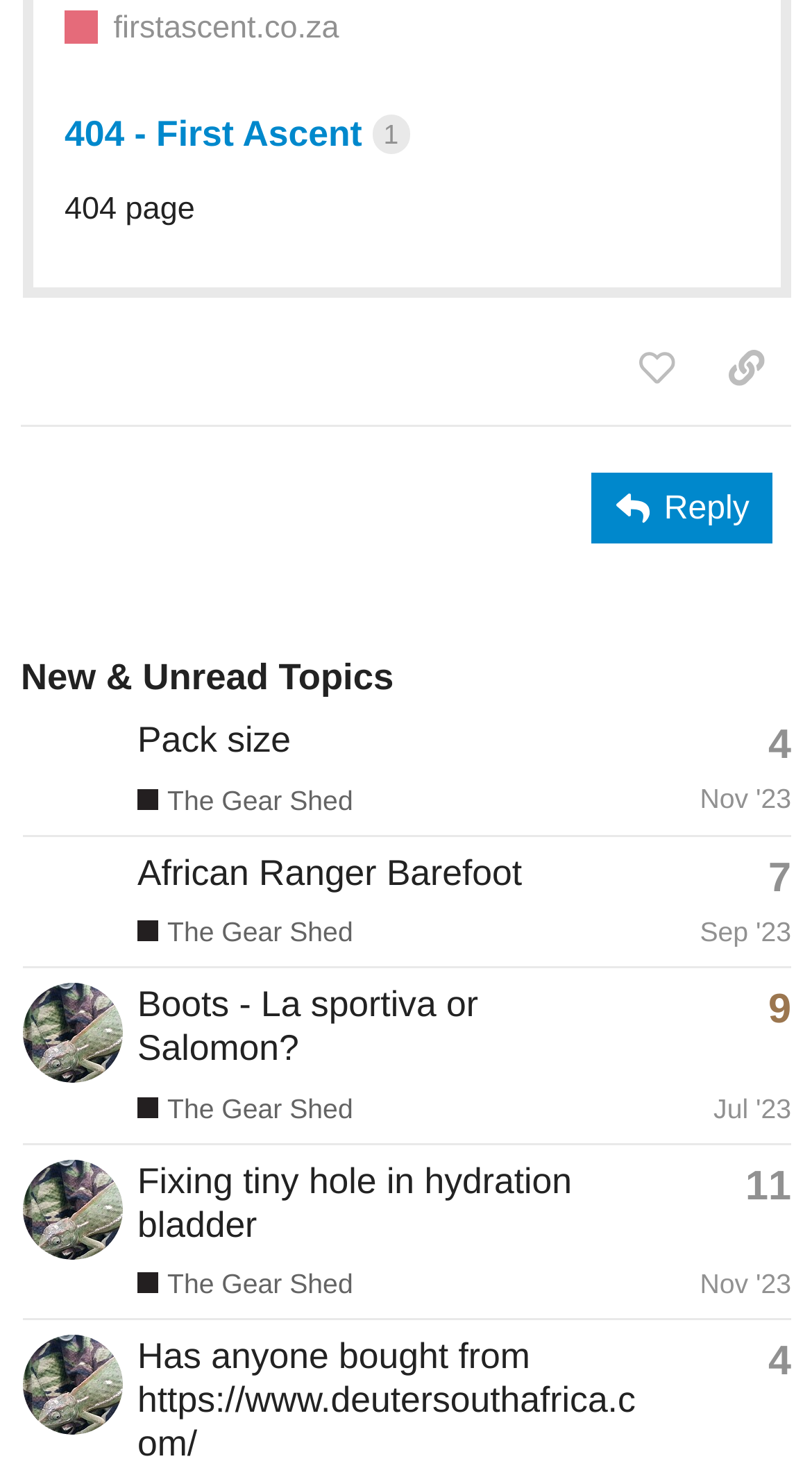From the webpage screenshot, identify the region described by 11. Provide the bounding box coordinates as (top-left x, top-left y, bottom-right x, bottom-right y), with each value being a floating point number between 0 and 1.

[0.918, 0.791, 0.974, 0.819]